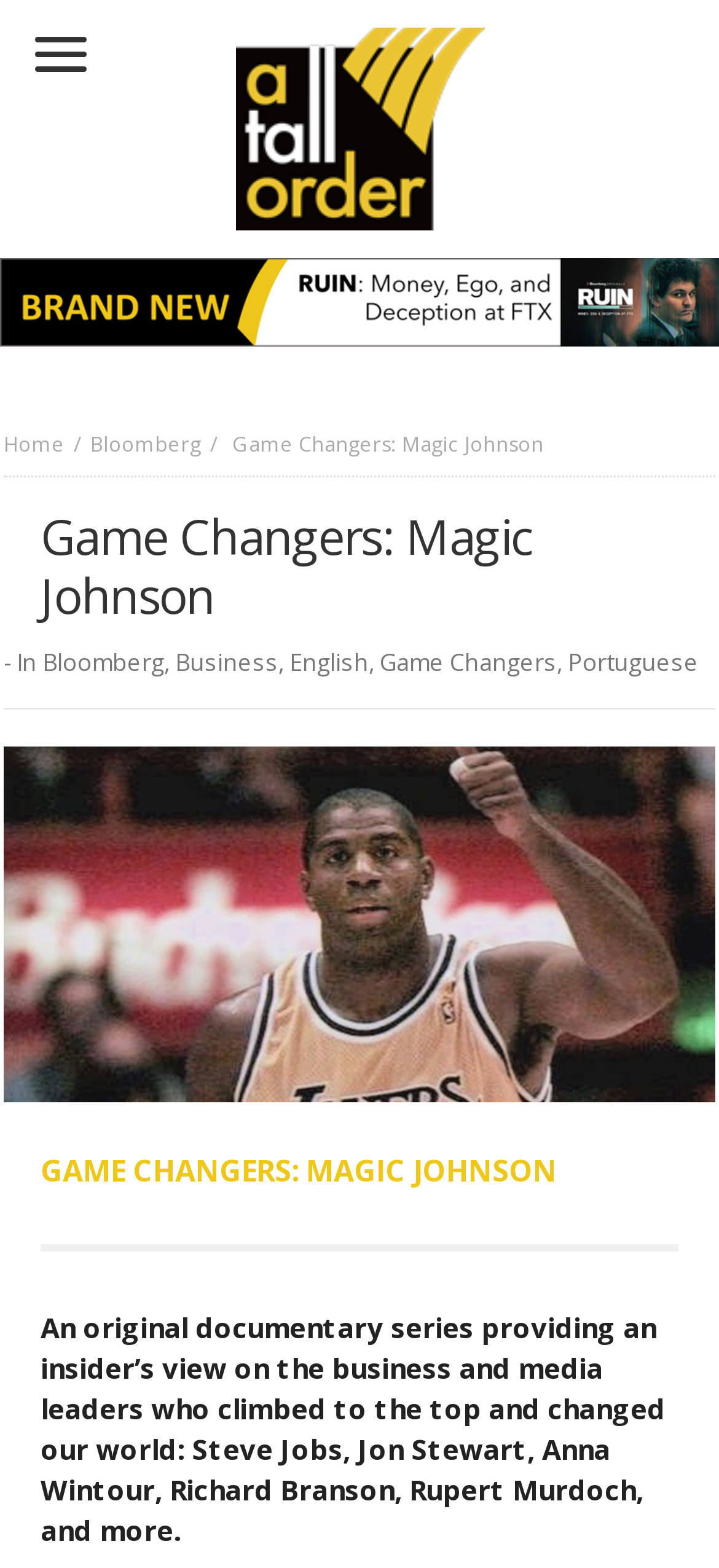Locate the bounding box coordinates of the item that should be clicked to fulfill the instruction: "Click on the Game Changers link".

[0.528, 0.411, 0.774, 0.432]